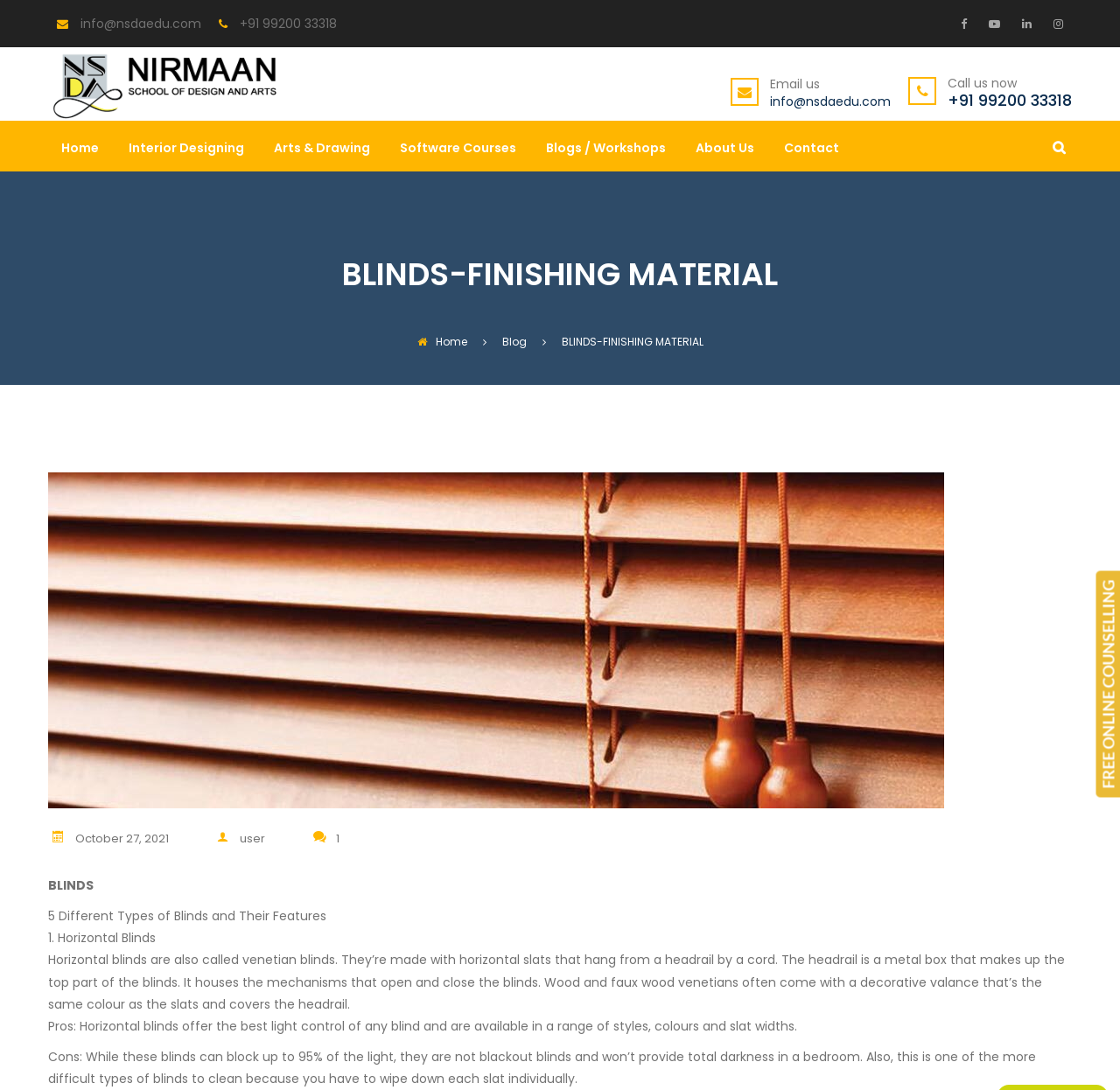Use a single word or phrase to respond to the question:
What is the name of the school that offers interior designing courses?

Nirmaan School of Design and Arts